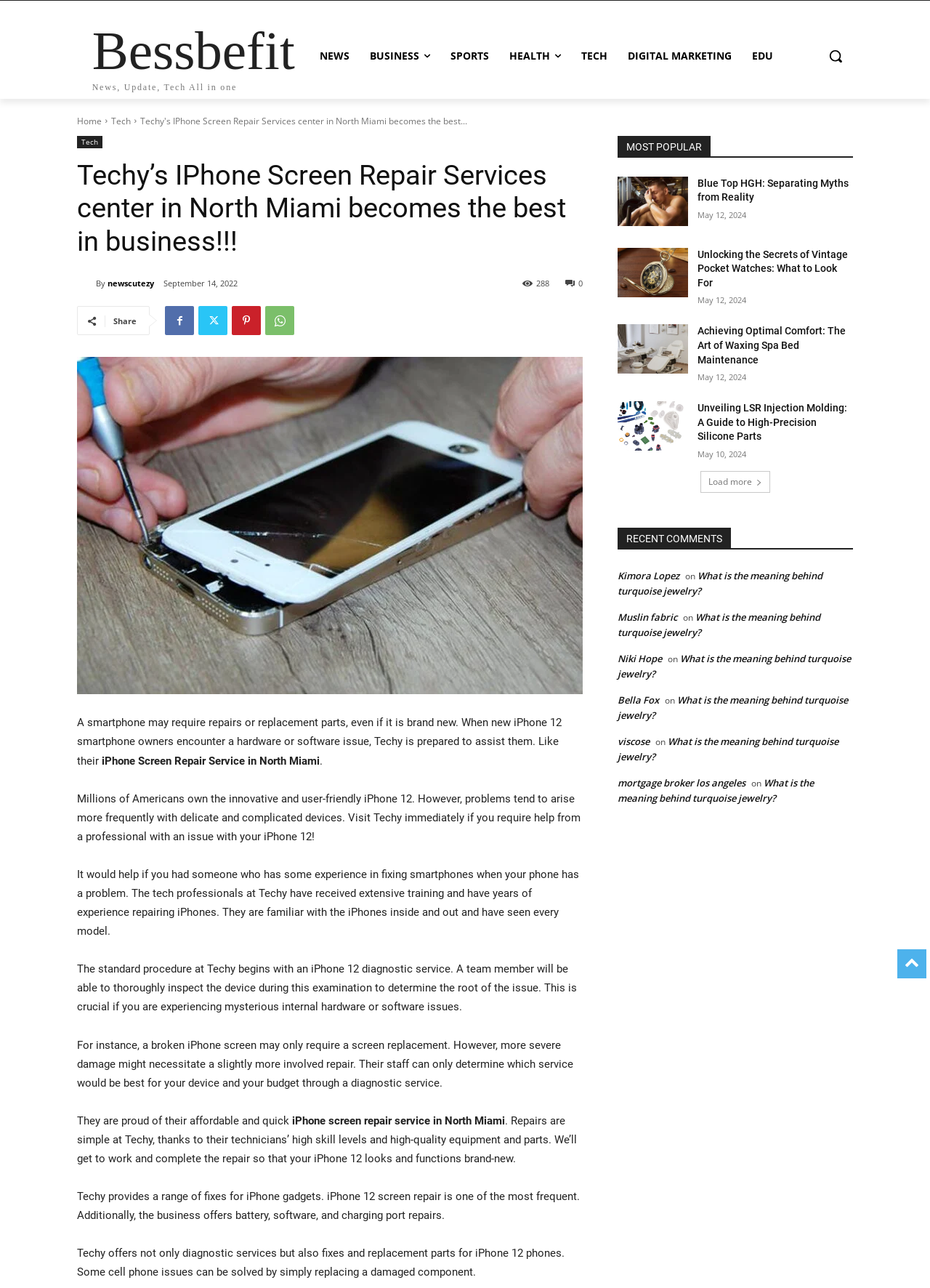Based on the image, provide a detailed and complete answer to the question: 
What is the topic of the first article in the 'MOST POPULAR' section?

The first article in the 'MOST POPULAR' section is identified by the link element with the text 'Blue Top HGH: Separating Myths from Reality'. The topic of this article is 'Blue Top HGH'.